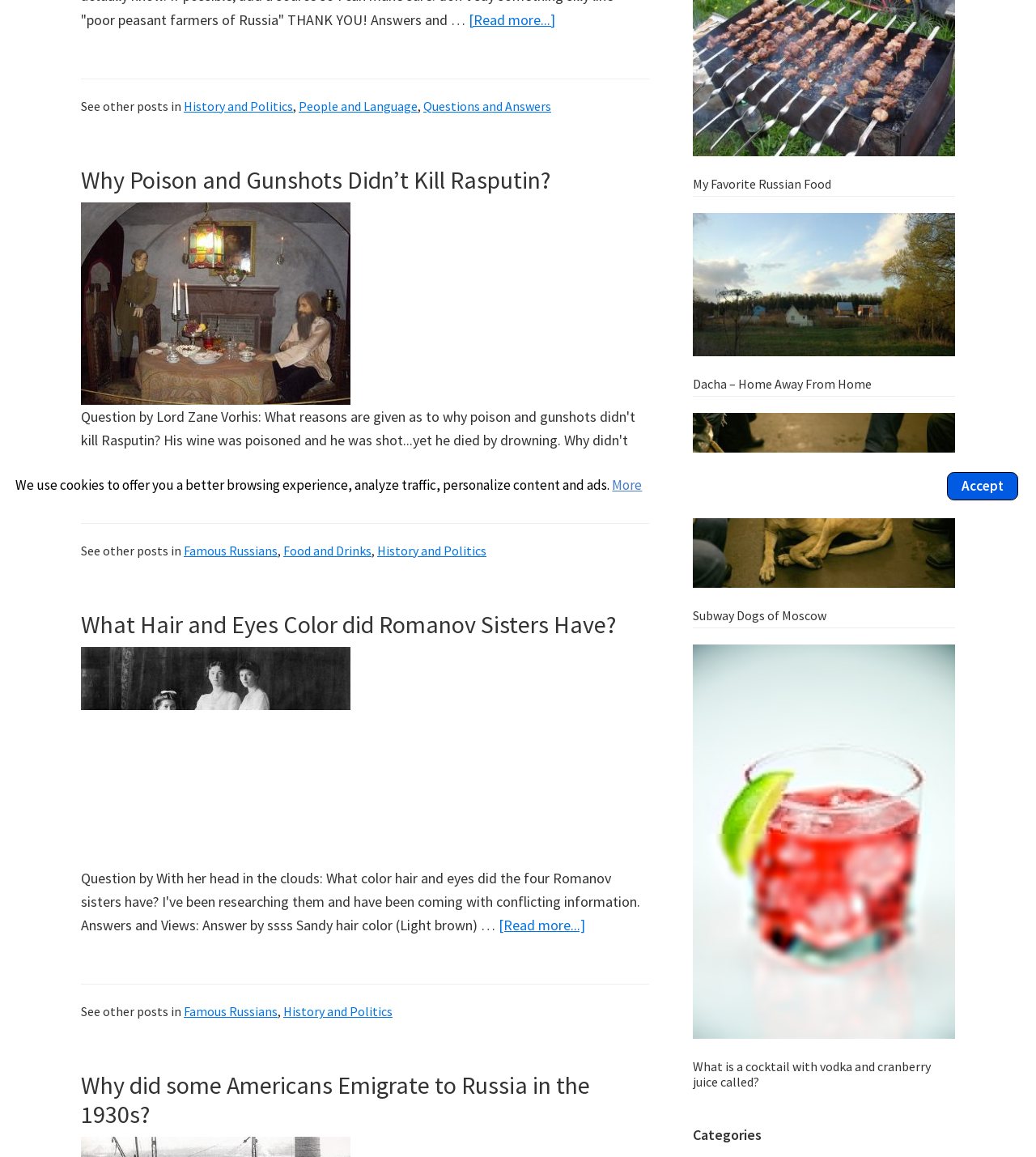Please determine the bounding box coordinates for the element with the description: "Famous Russians".

[0.177, 0.867, 0.268, 0.881]